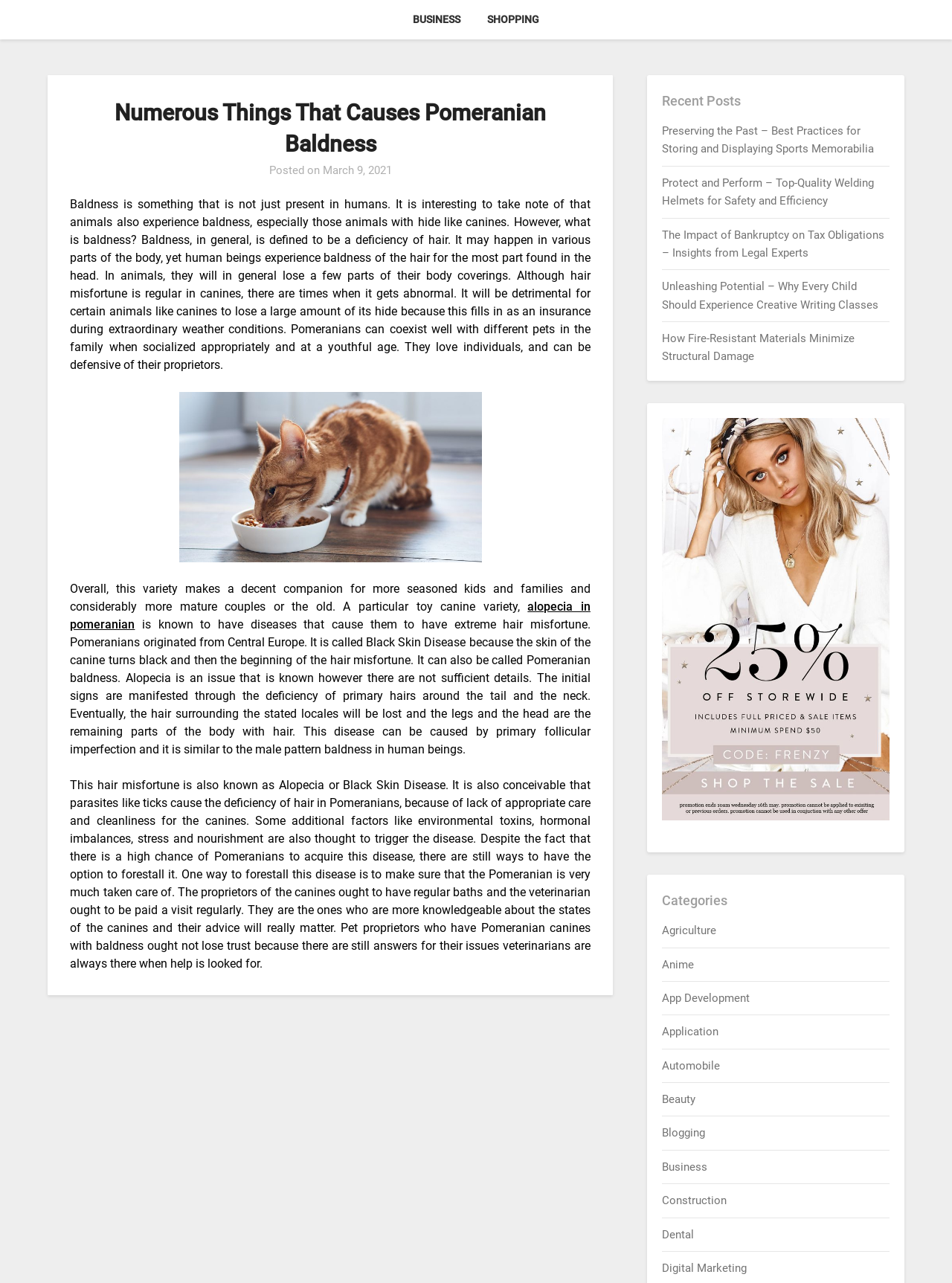Given the description of a UI element: "aria-label="Link to #"", identify the bounding box coordinates of the matching element in the webpage screenshot.

None